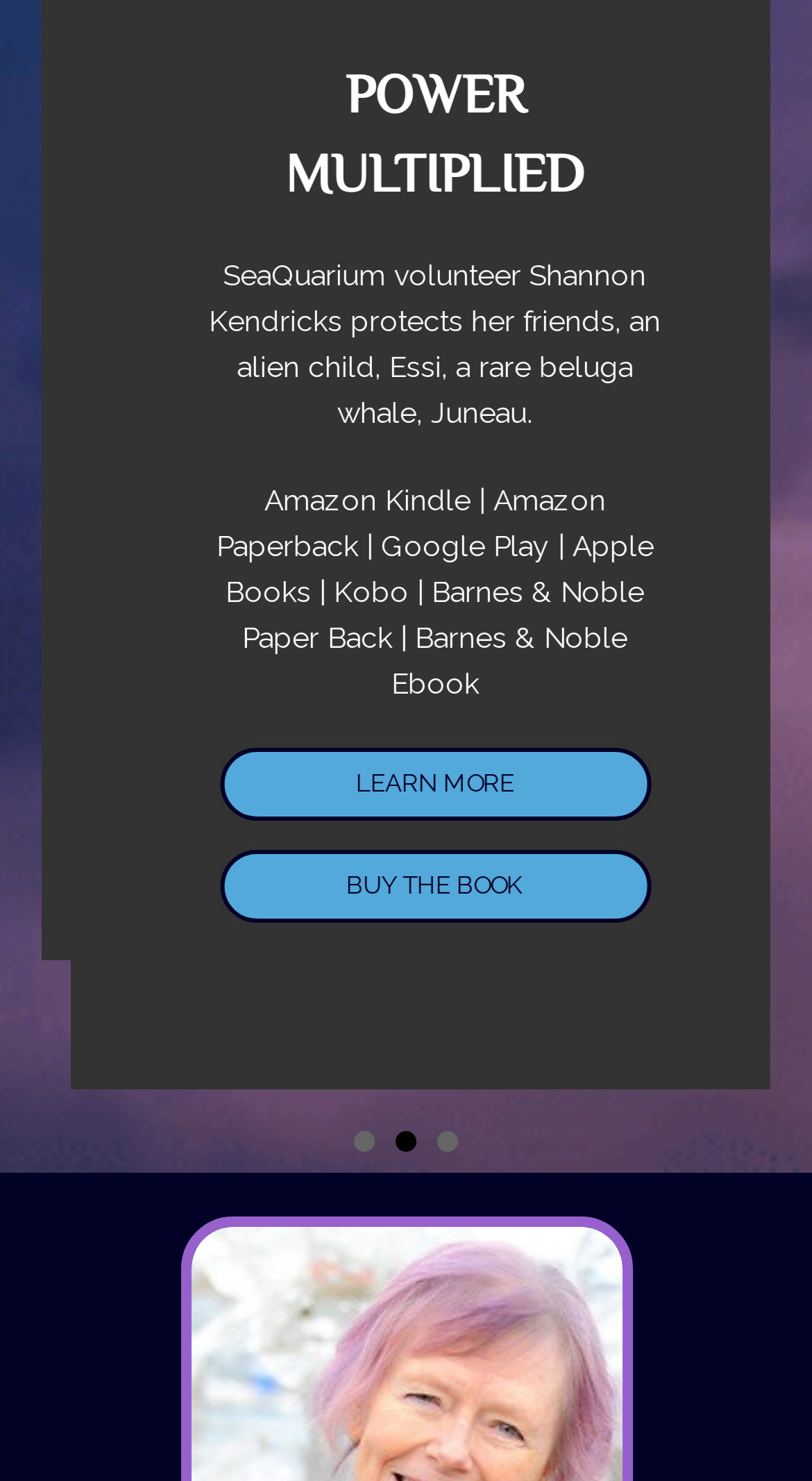Please answer the following question using a single word or phrase: 
What is the name of the whale mentioned?

Juneau